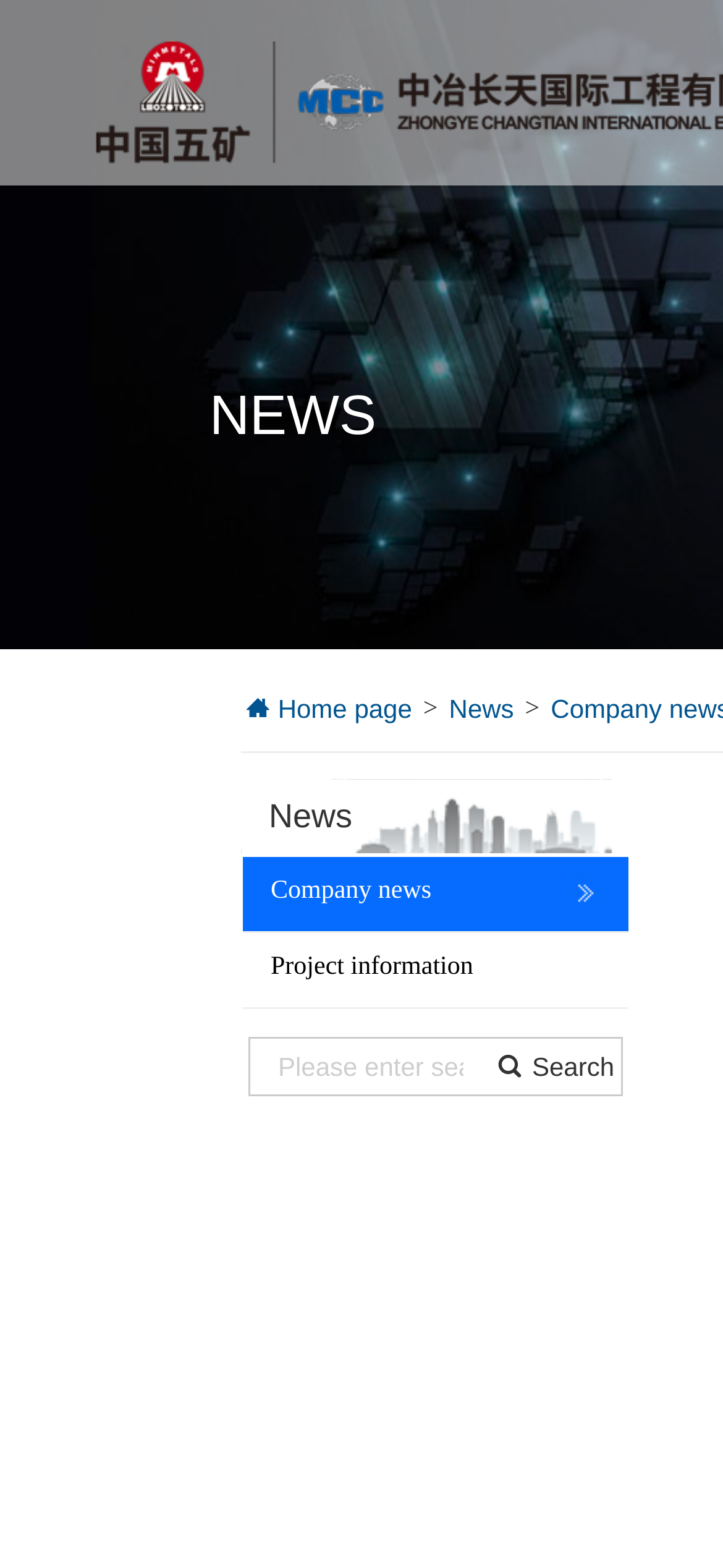Please answer the following question using a single word or phrase: 
What type of content is available on this webpage?

News and project information